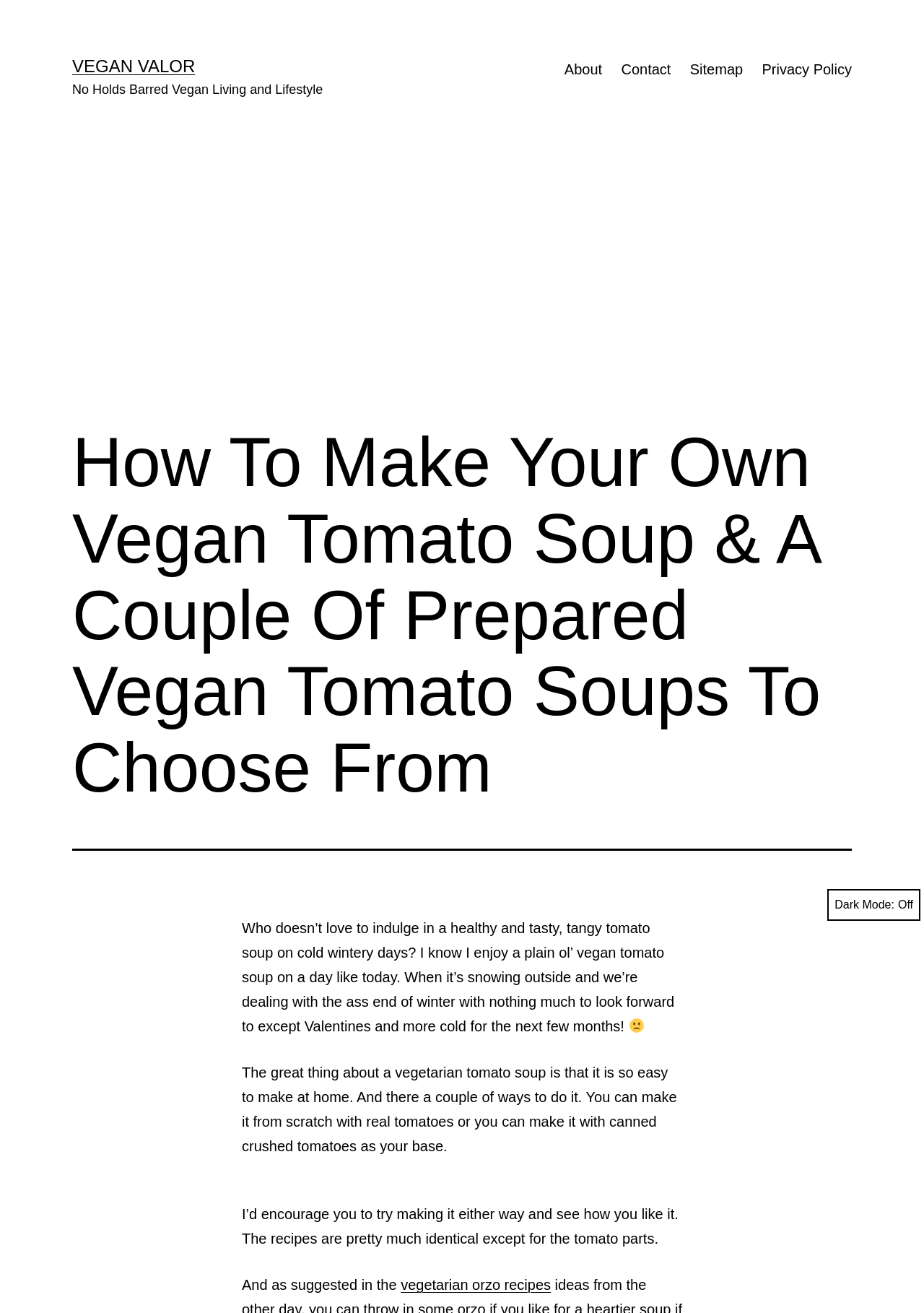Refer to the image and offer a detailed explanation in response to the question: What is the purpose of the button at the bottom of the page?

I examined the button element with the label 'Dark Mode:' and determined that its purpose is to toggle Dark Mode, likely changing the website's color scheme and layout.